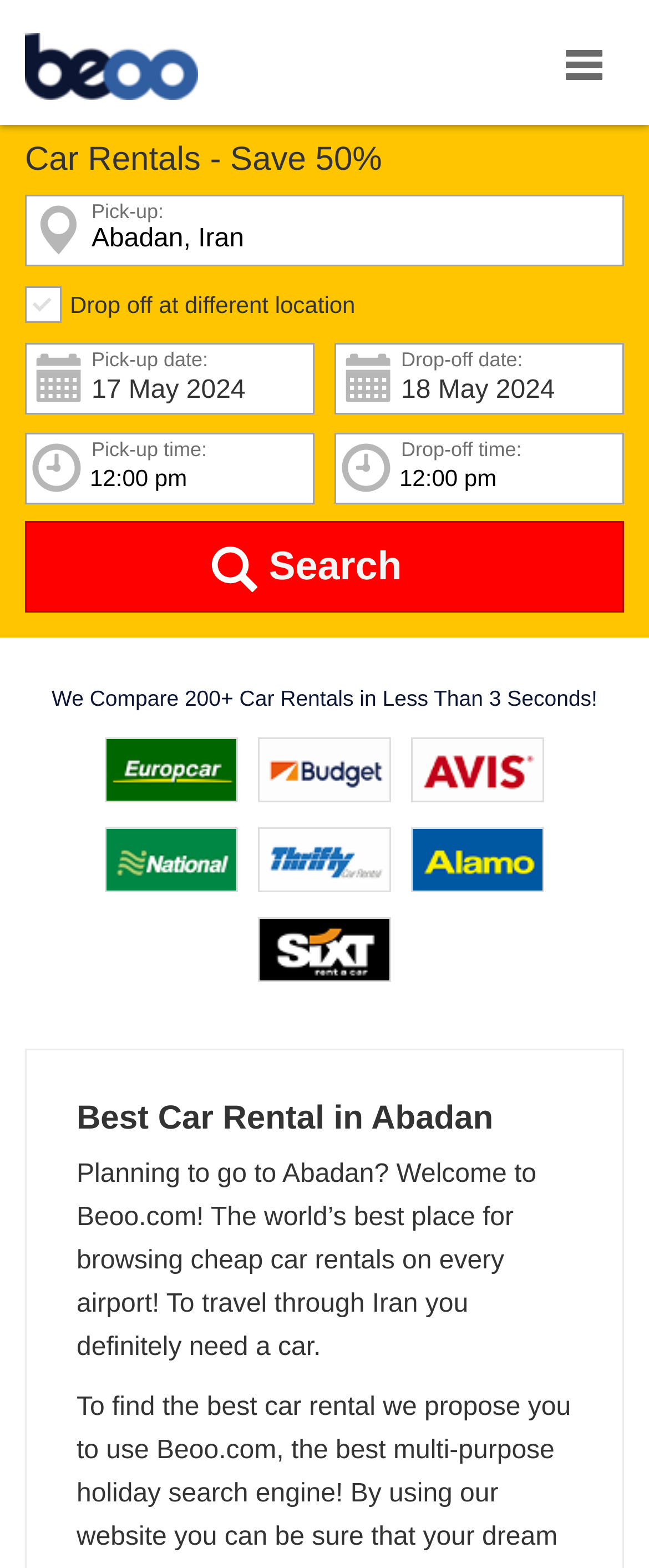What is the purpose of this website?
Provide a concise answer using a single word or phrase based on the image.

To browse cheap car rentals